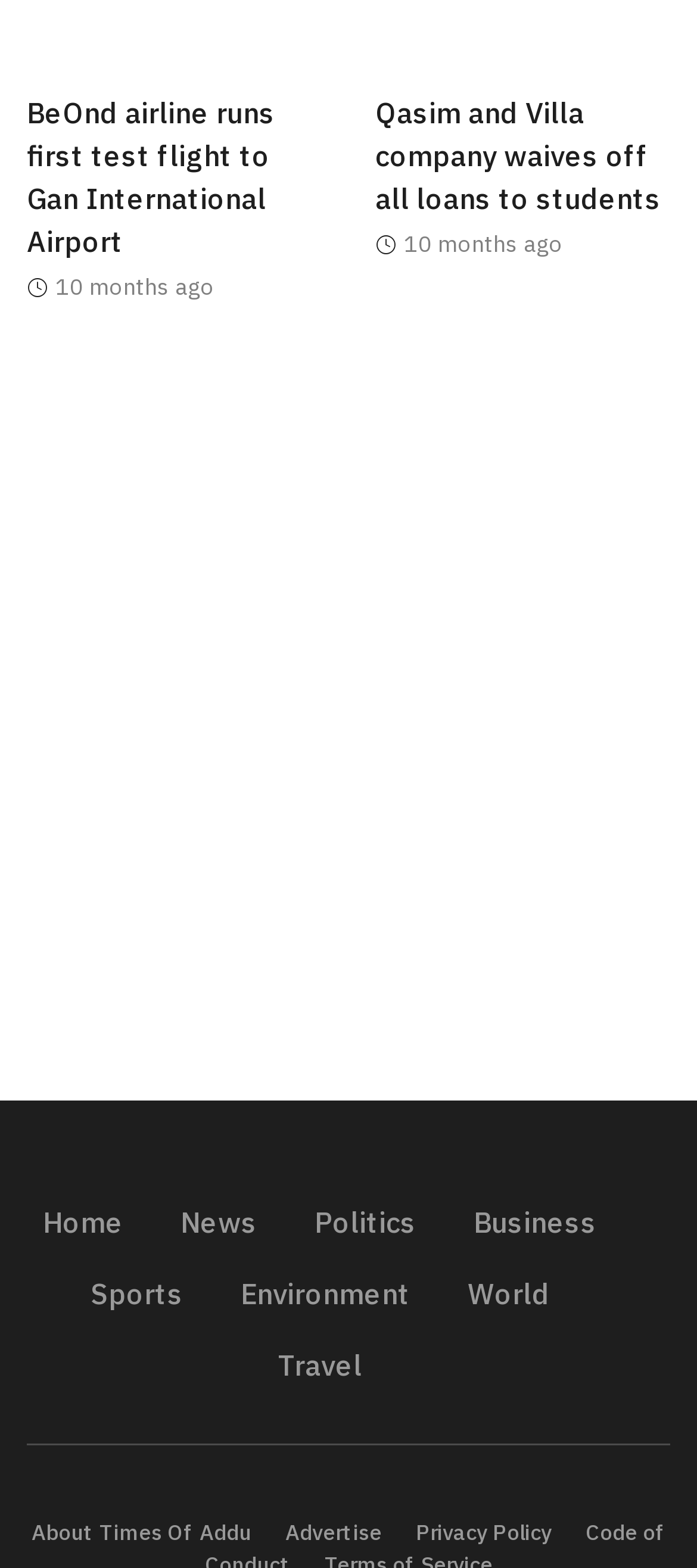How old is the second news article?
Please answer the question with a single word or phrase, referencing the image.

10 months